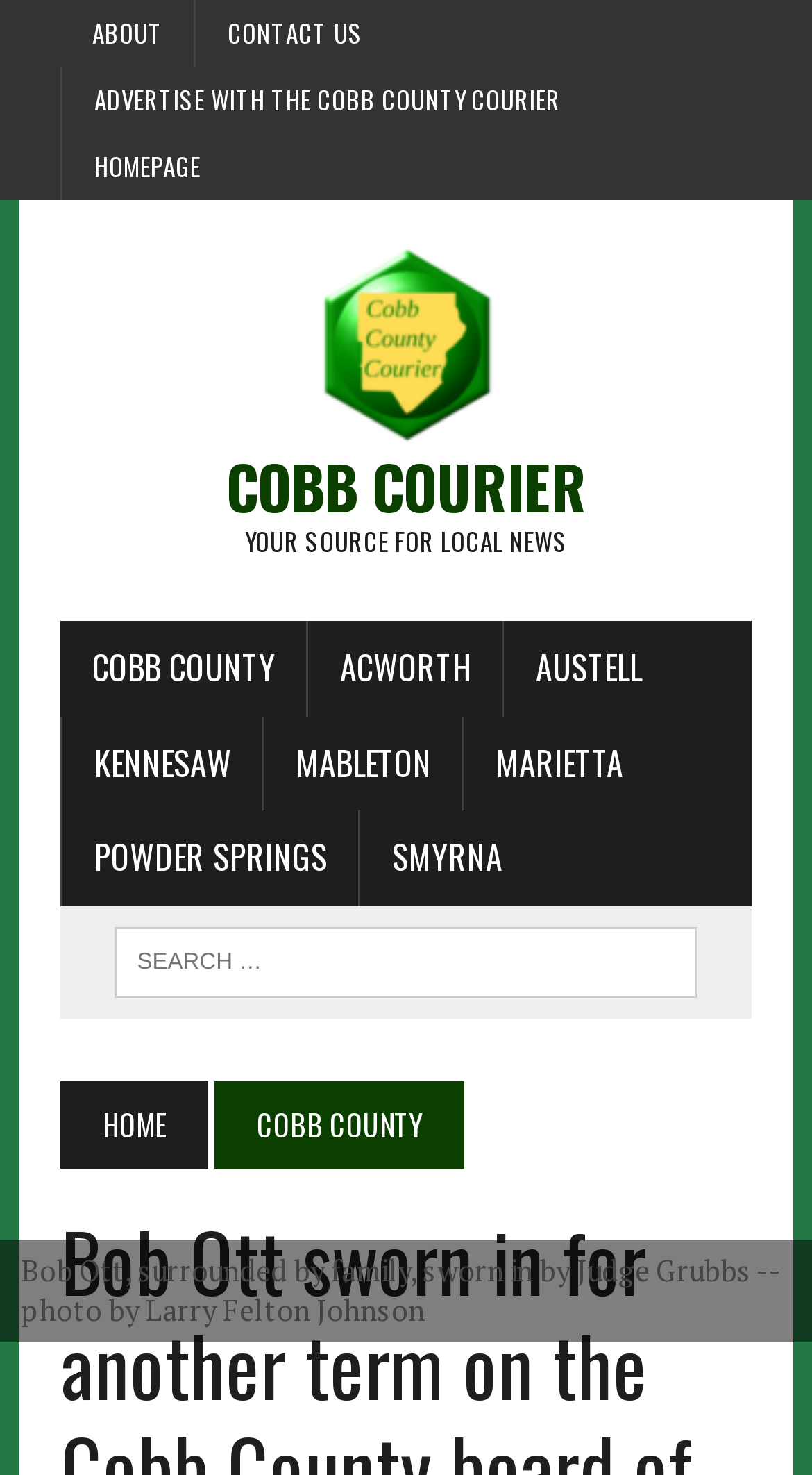Kindly determine the bounding box coordinates for the clickable area to achieve the given instruction: "read local news in Acworth".

[0.38, 0.421, 0.619, 0.485]